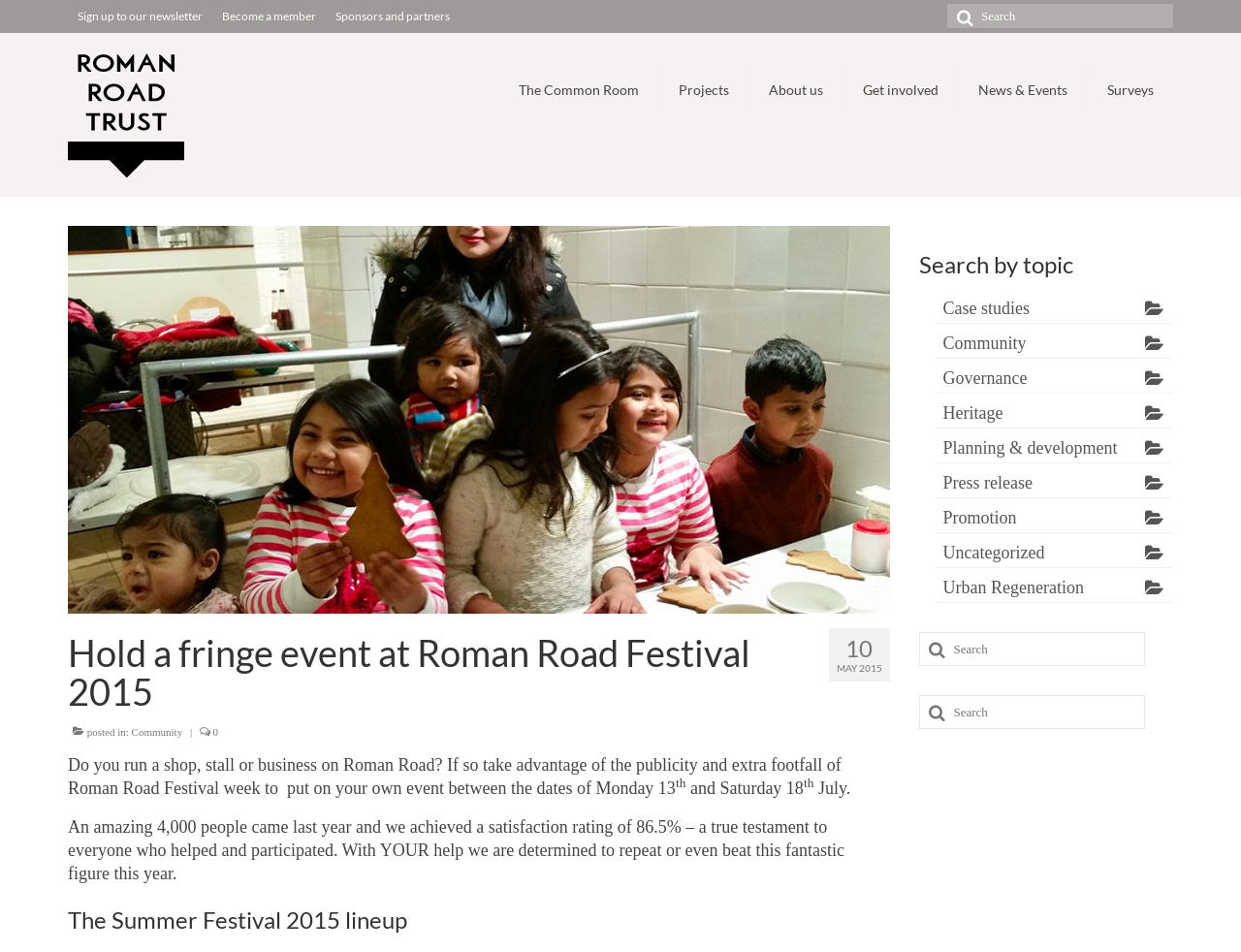Please identify the bounding box coordinates of the element's region that needs to be clicked to fulfill the following instruction: "Read about holding a fringe event at Roman Road Festival 2015". The bounding box coordinates should consist of four float numbers between 0 and 1, i.e., [left, top, right, bottom].

[0.055, 0.793, 0.678, 0.838]